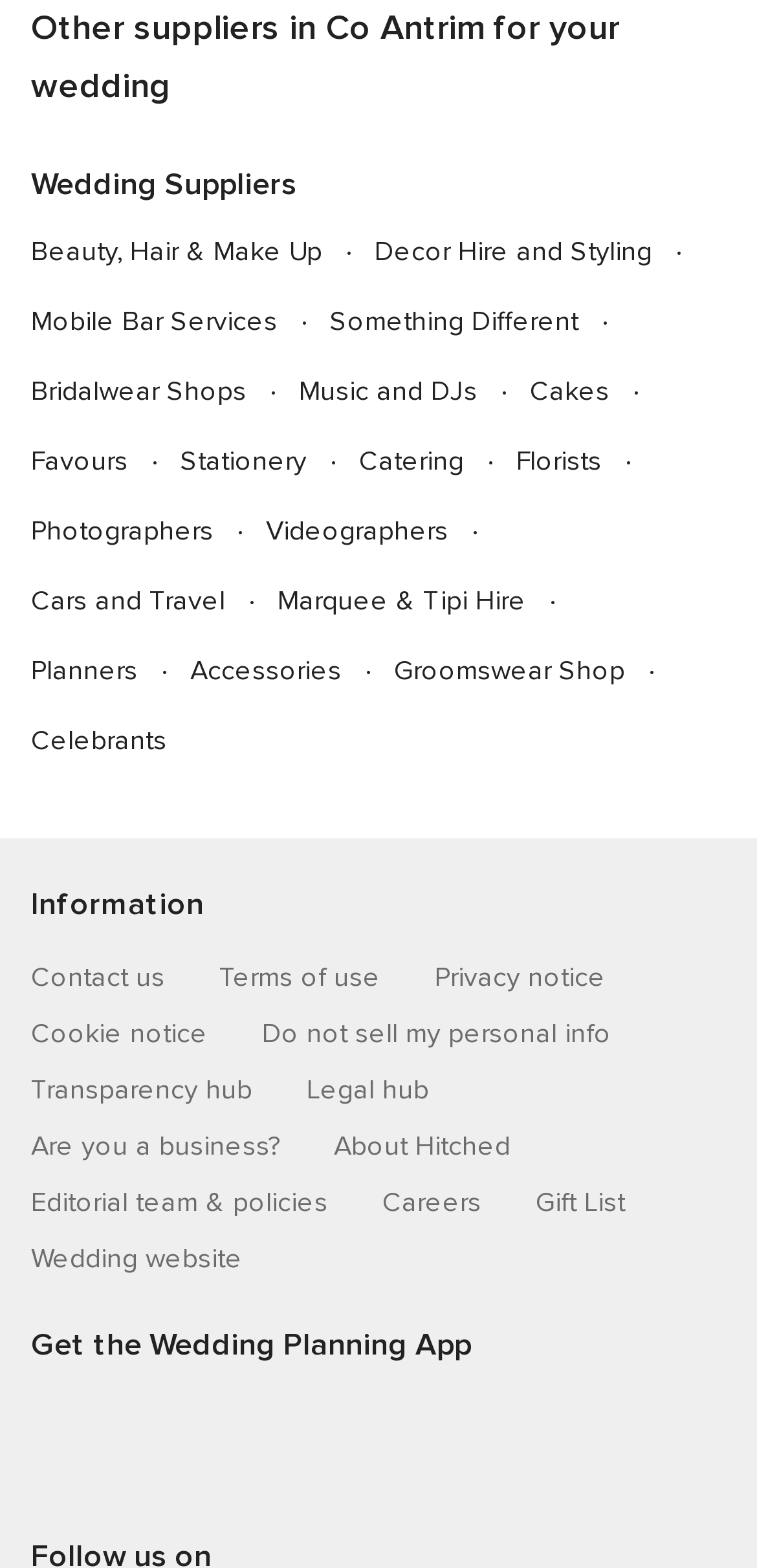Bounding box coordinates are specified in the format (top-left x, top-left y, bottom-right x, bottom-right y). All values are floating point numbers bounded between 0 and 1. Please provide the bounding box coordinate of the region this sentence describes: Cars and Travel

[0.041, 0.373, 0.297, 0.394]